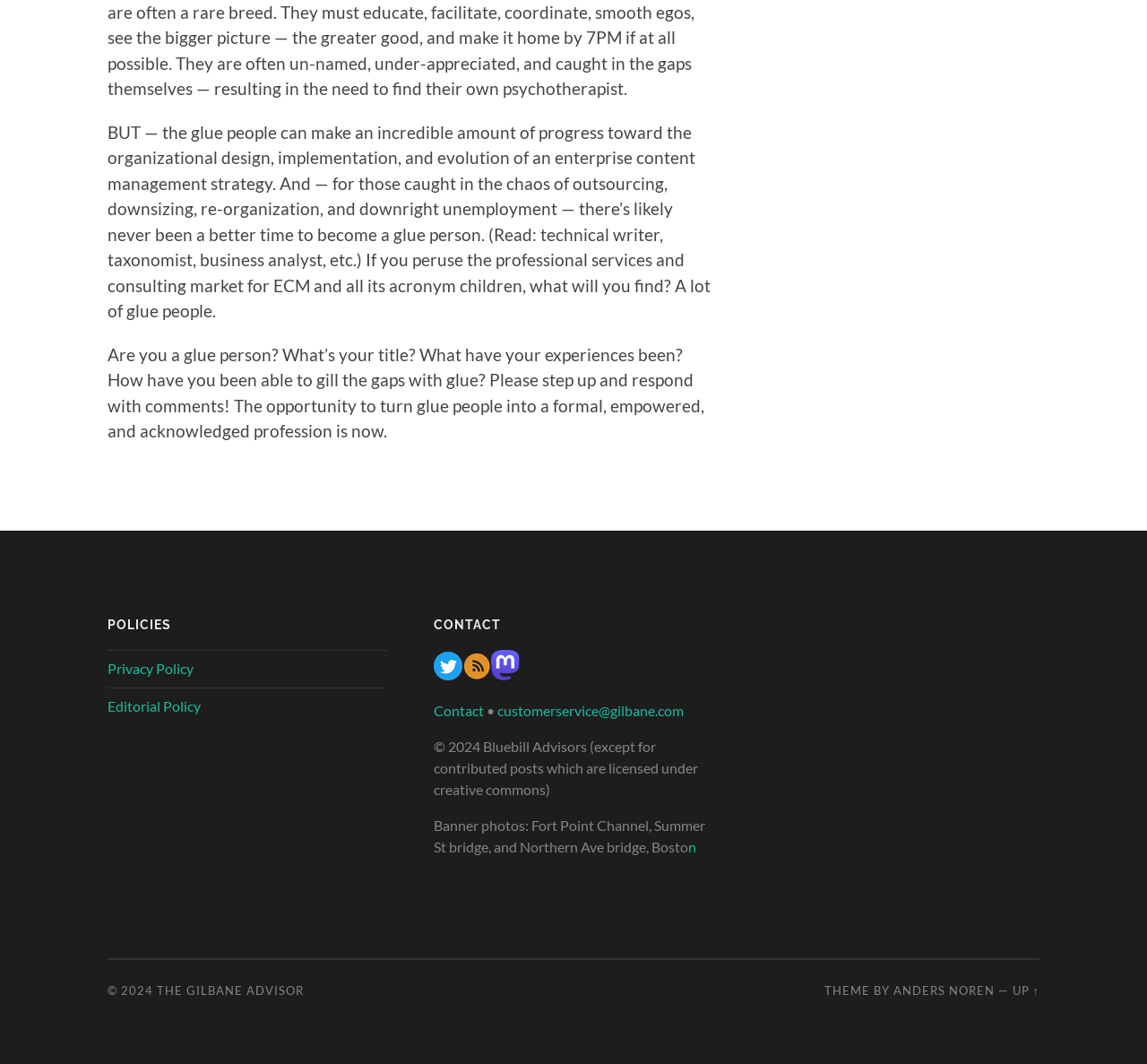What is the topic of the article?
Refer to the image and provide a one-word or short phrase answer.

Glue people